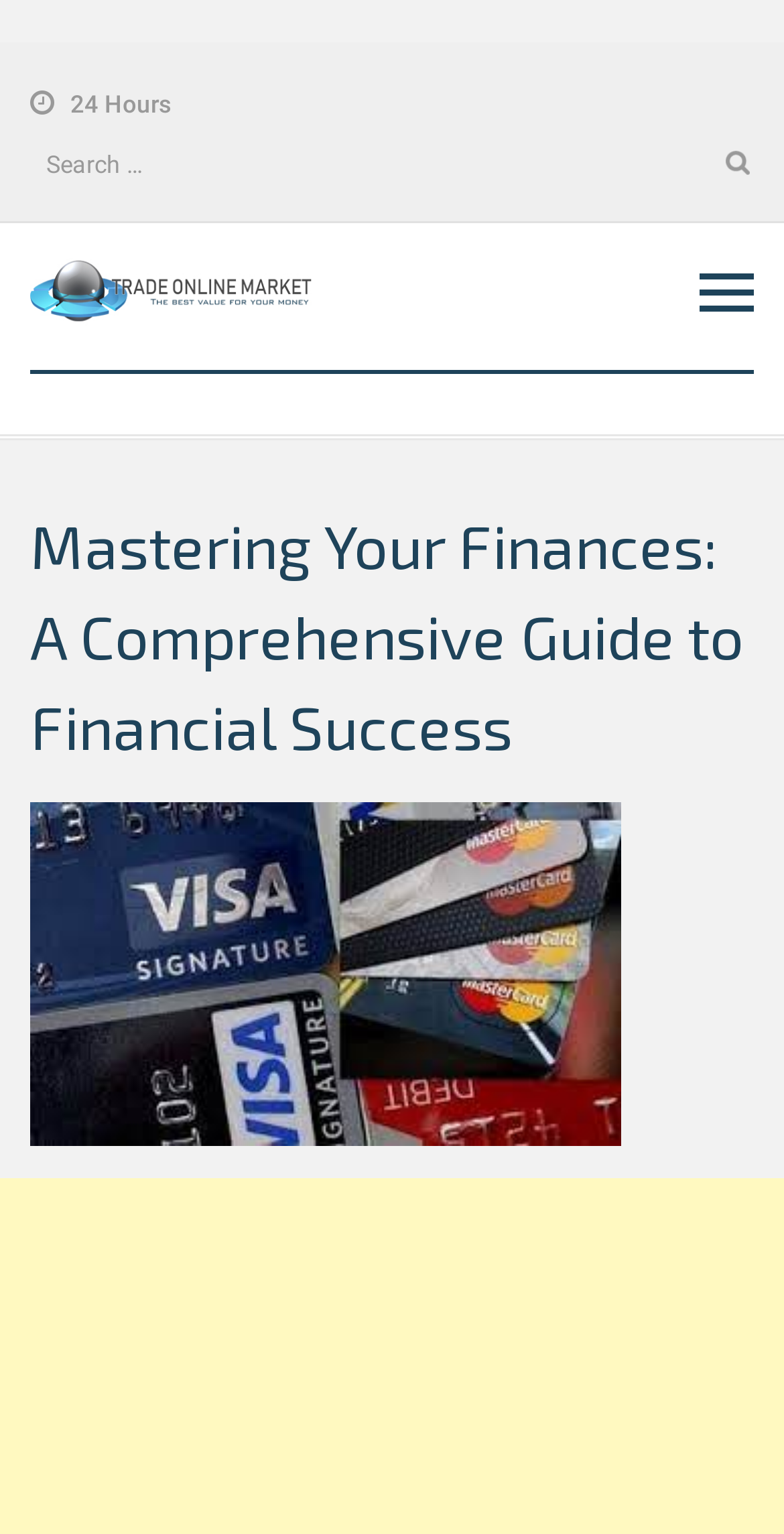Locate the bounding box coordinates of the UI element described by: "parent_node: Search for: value="Search"". The bounding box coordinates should consist of four float numbers between 0 and 1, i.e., [left, top, right, bottom].

[0.921, 0.093, 0.962, 0.119]